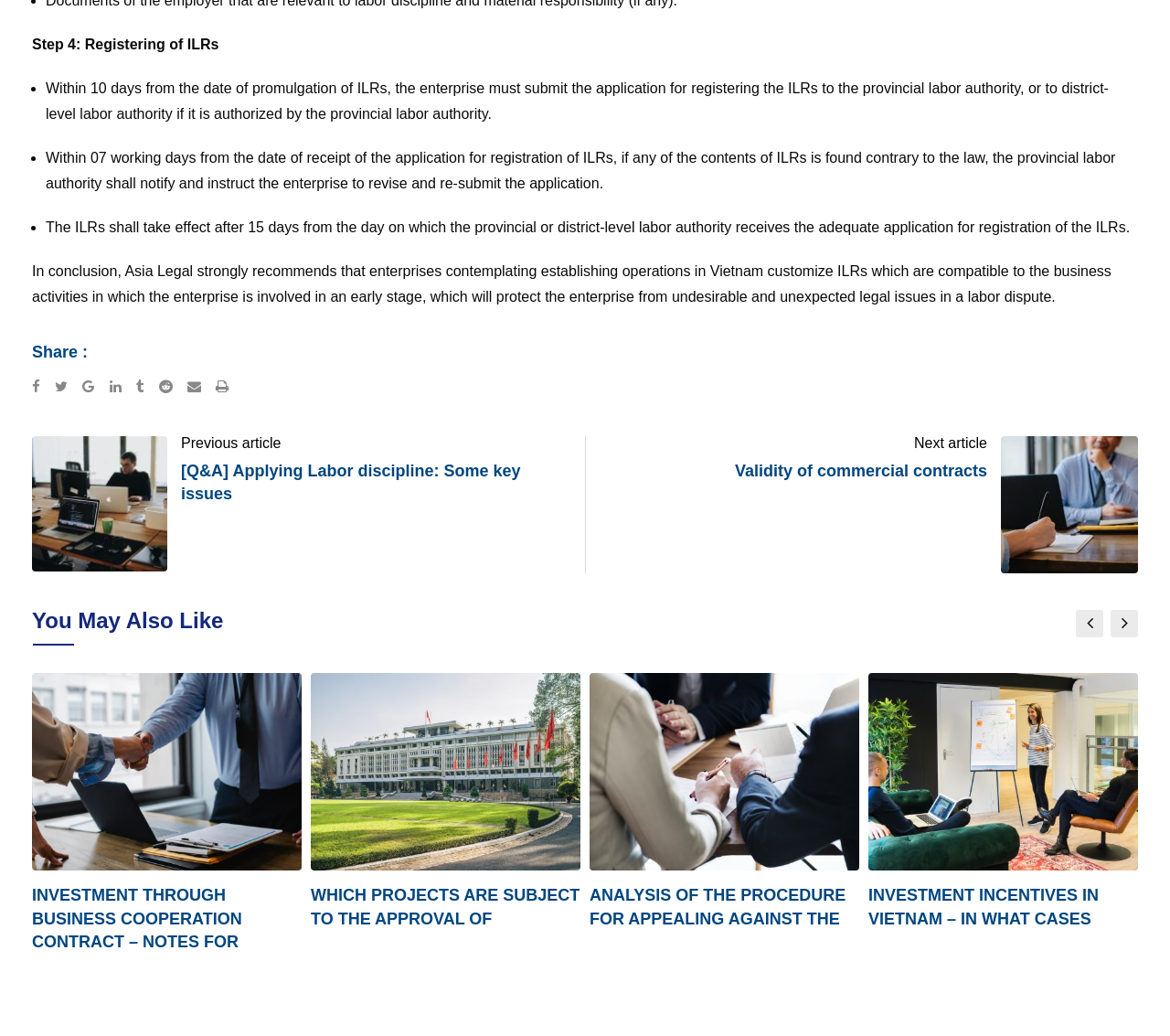Kindly determine the bounding box coordinates for the clickable area to achieve the given instruction: "Click on 'Latest Industry Updates and Press Releases'".

None